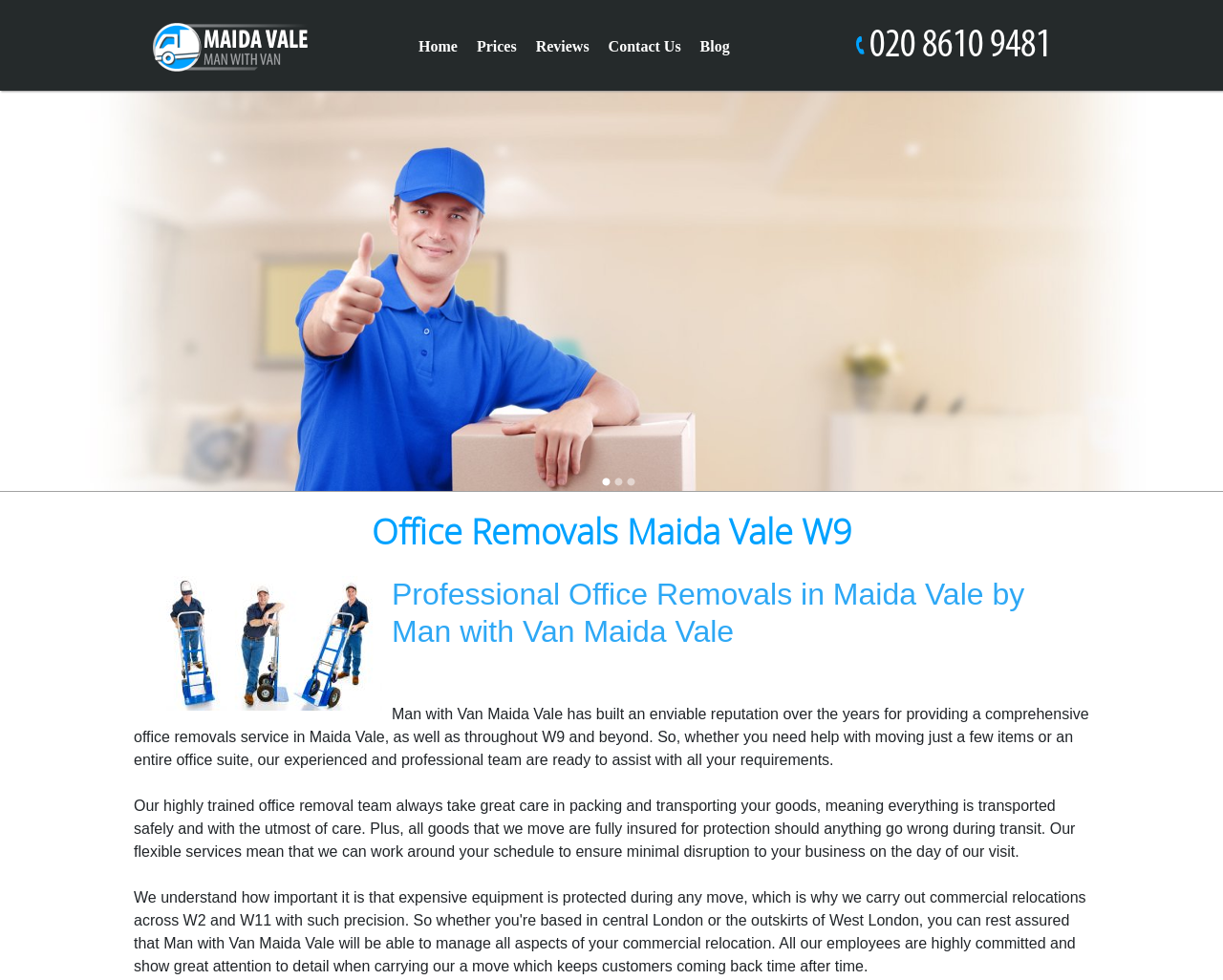Identify the bounding box coordinates of the clickable region required to complete the instruction: "Read the 'Office Removals Maida Vale W9' heading". The coordinates should be given as four float numbers within the range of 0 and 1, i.e., [left, top, right, bottom].

[0.109, 0.512, 0.891, 0.568]